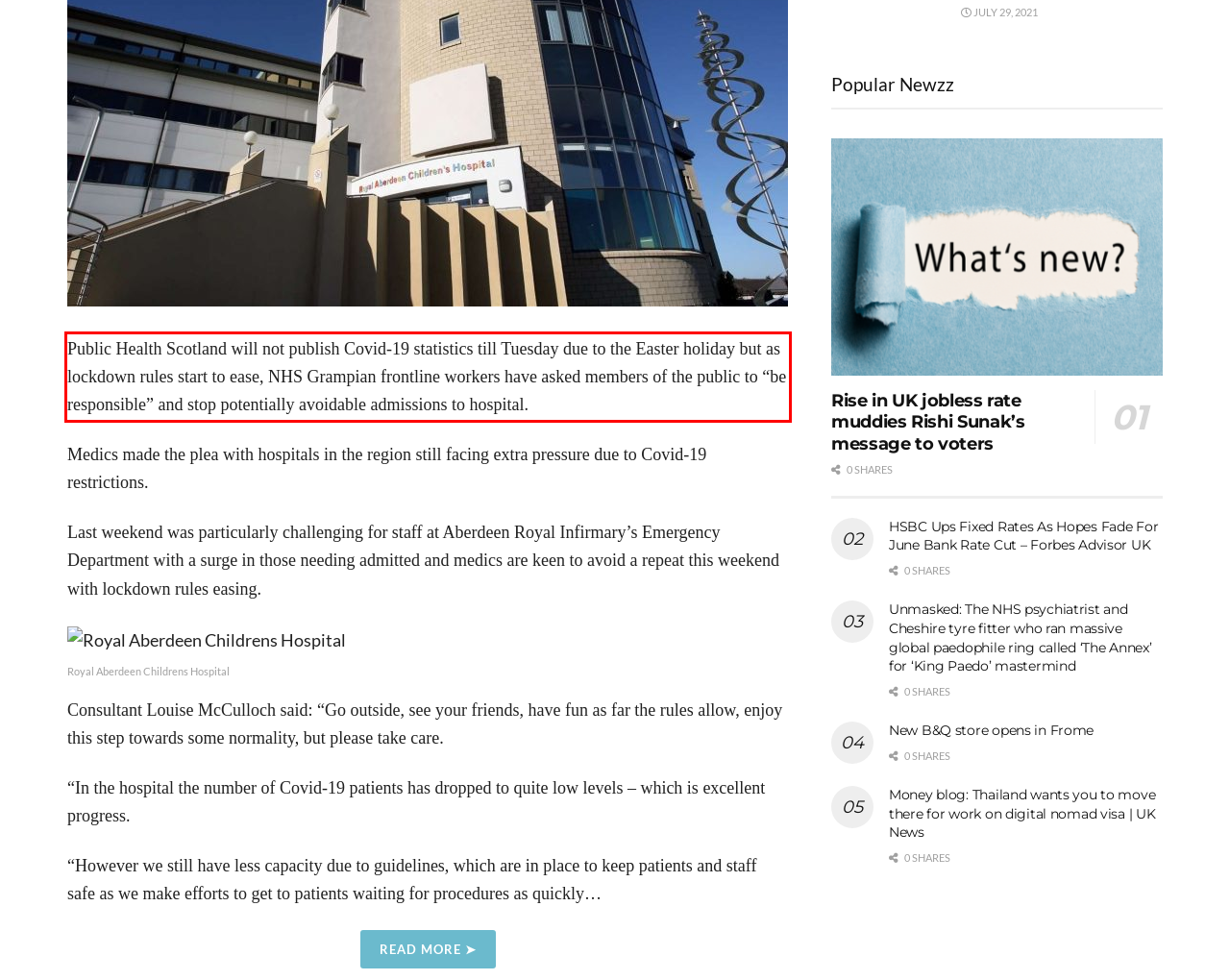You are provided with a screenshot of a webpage that includes a UI element enclosed in a red rectangle. Extract the text content inside this red rectangle.

Public Health Scotland will not publish Covid-19 statistics till Tuesday due to the Easter holiday but as lockdown rules start to ease, NHS Grampian frontline workers have asked members of the public to “be responsible” and stop potentially avoidable admissions to hospital.